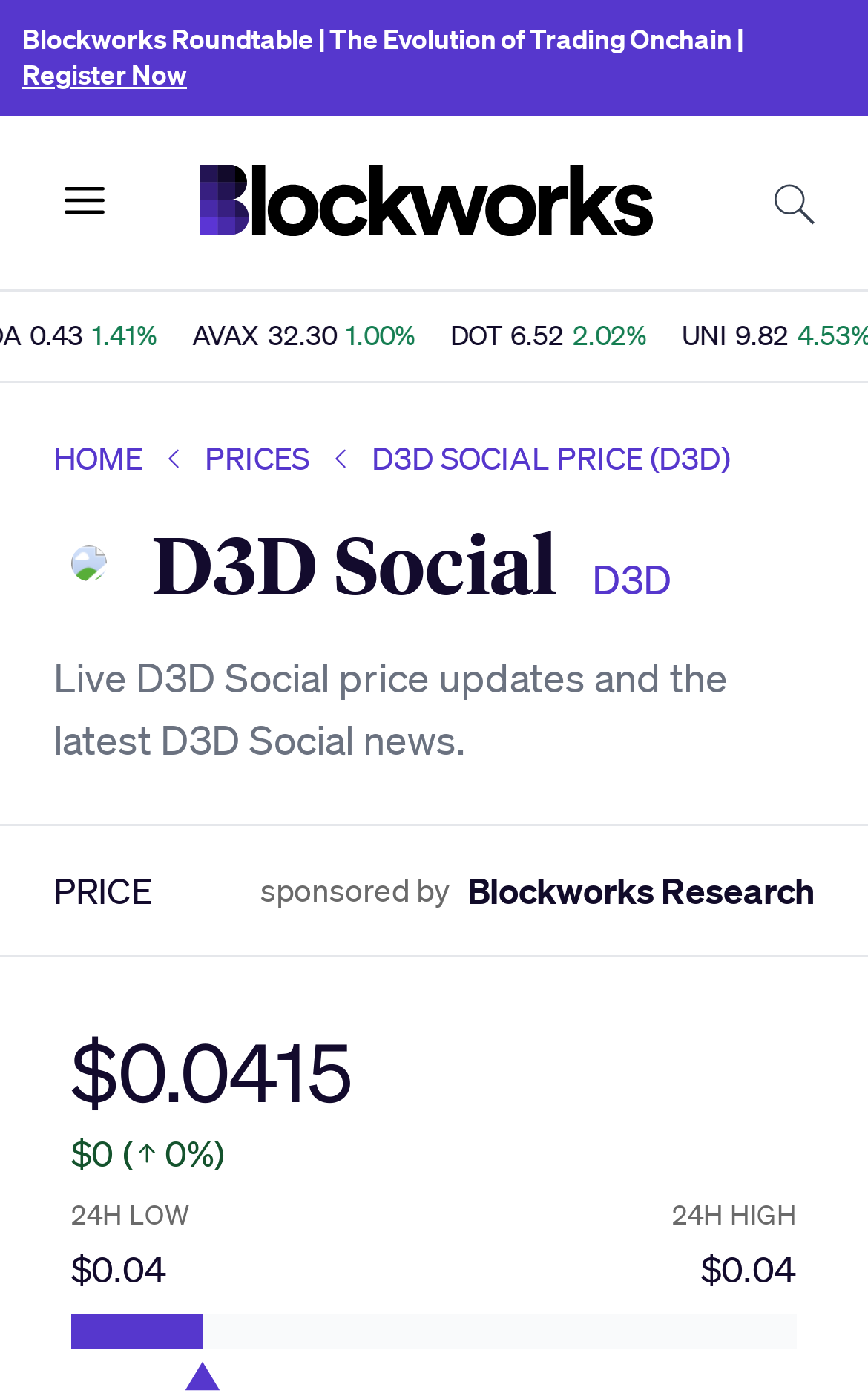Could you locate the bounding box coordinates for the section that should be clicked to accomplish this task: "Register for the Blockworks Roundtable".

[0.026, 0.04, 0.215, 0.067]